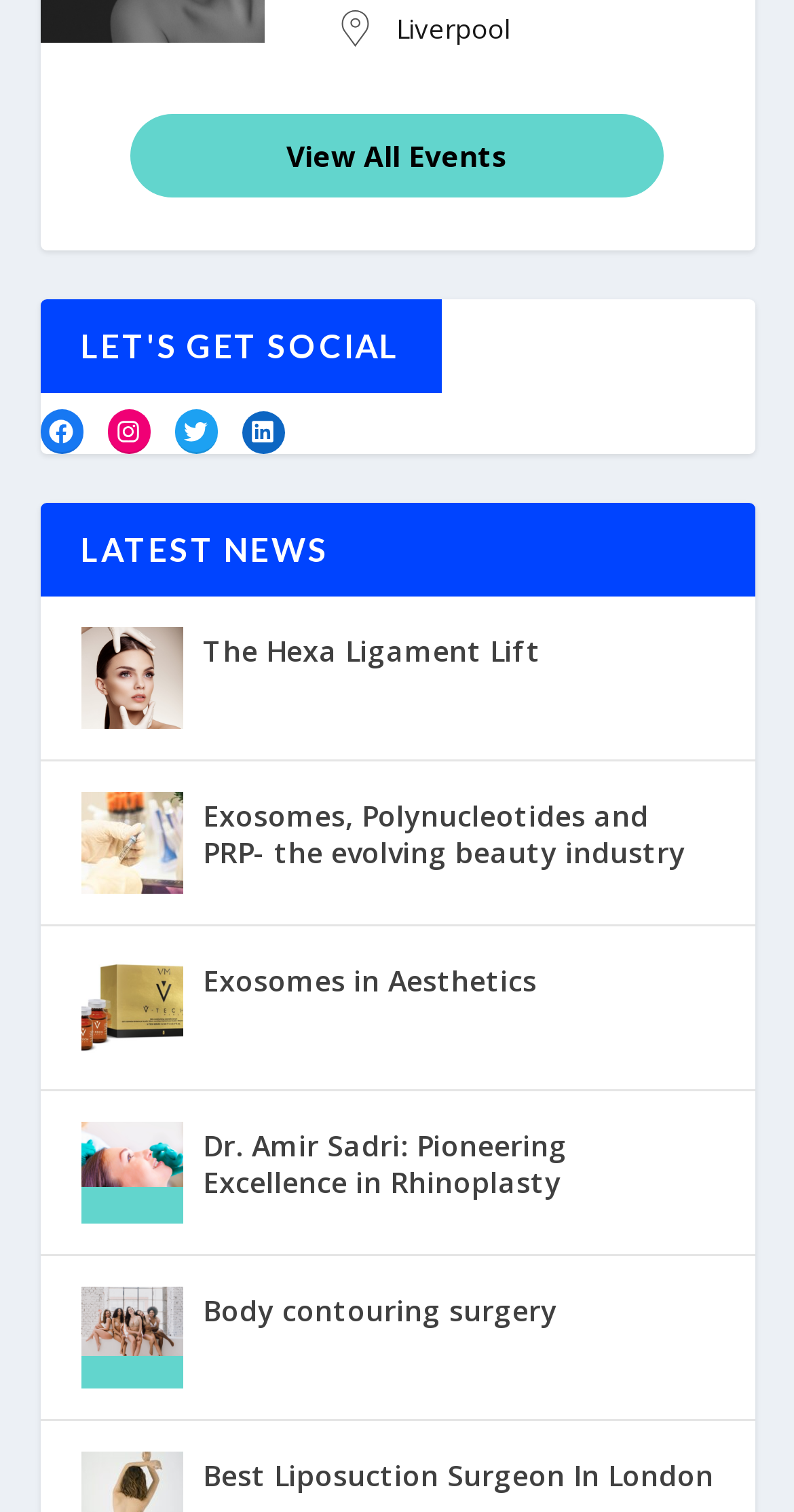Is there an event listed on the webpage?
Please respond to the question with as much detail as possible.

I saw a link at the top of the webpage that says 'View All Events', which suggests that there is at least one event listed on the webpage.